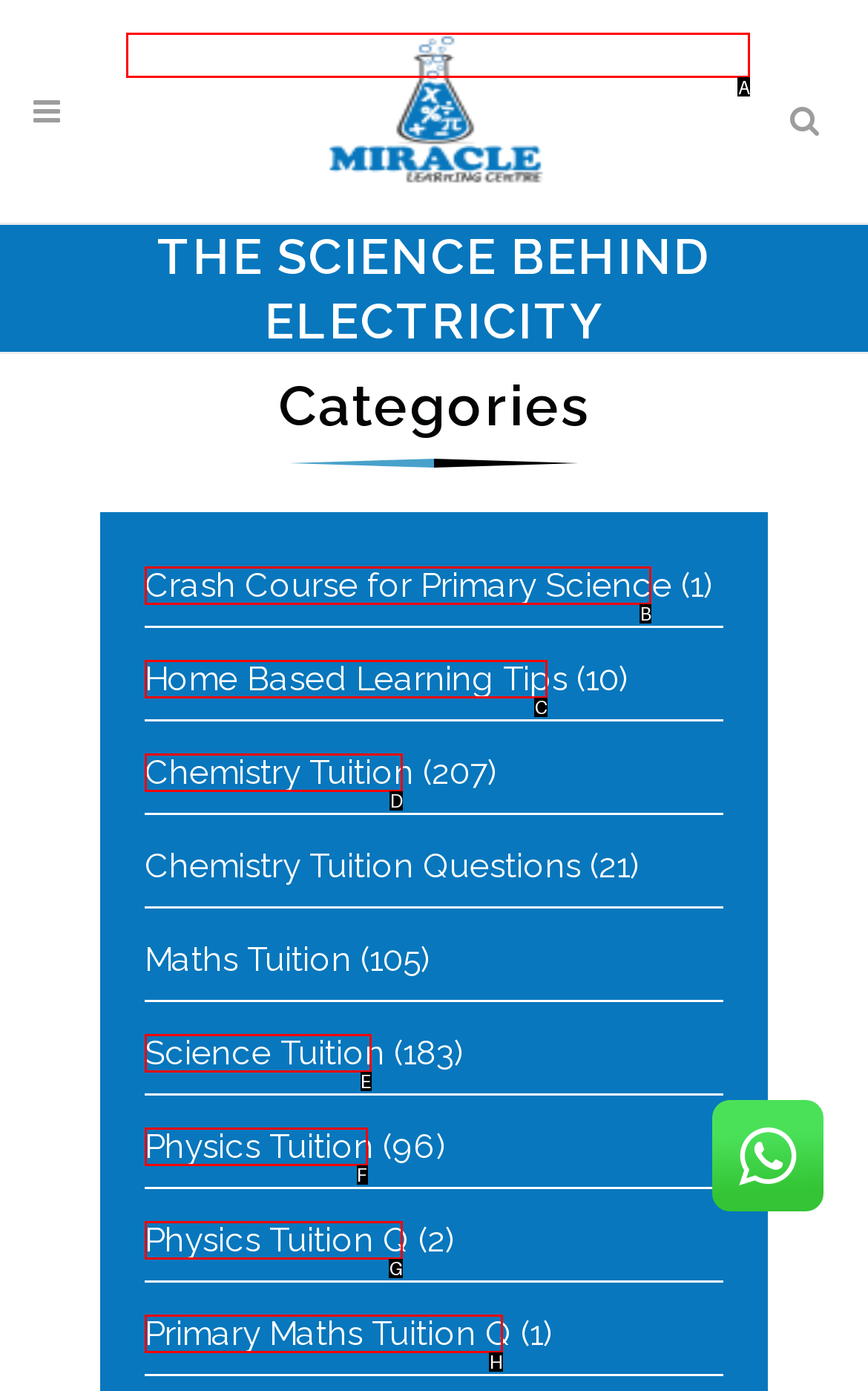Select the letter of the UI element you need to click on to fulfill this task: Search for a topic. Write down the letter only.

A